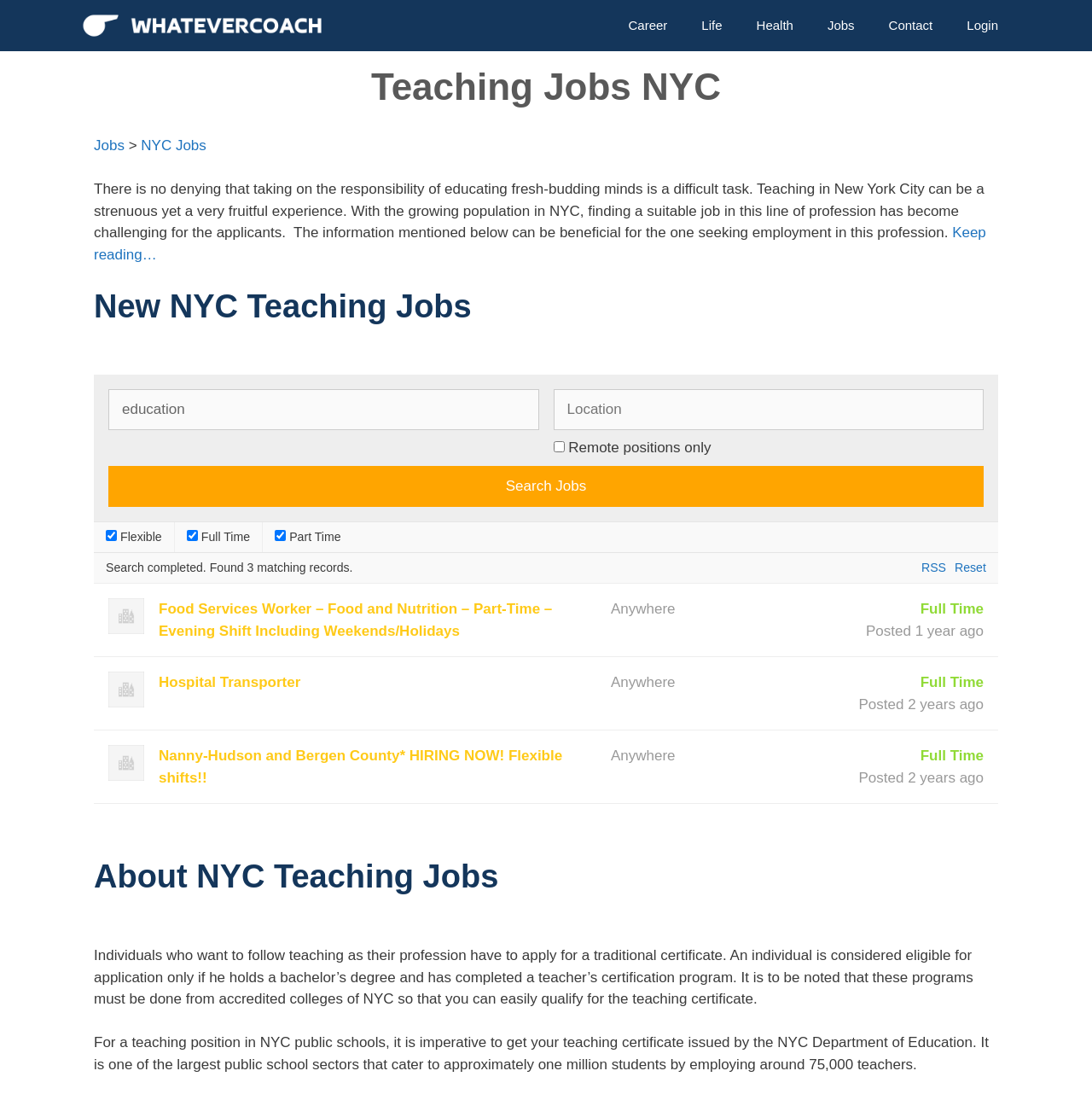Give a detailed explanation of the elements present on the webpage.

This webpage is focused on teaching jobs in New York City, with a primary navigation menu at the top of the page featuring links to "Career", "Life", "Health", "Jobs", "Contact", and "Login". Below the navigation menu, there is a header section with a prominent heading "Teaching Jobs NYC" and a subheading that describes the challenges of finding a teaching job in NYC.

The main content area is divided into several sections. The first section has a heading "New NYC Teaching Jobs" and features a search form with two textboxes, a checkbox for "Remote positions only", and a "Search Jobs" button. Below the search form, there are three checkboxes for filtering job types: "Flexible", "Full Time", and "Part Time".

The next section displays a list of three job postings, each with a heading, a brief description, and a timestamp indicating when the job was posted. The job postings are for a Food Services Worker, a Hospital Transporter, and a Nanny.

Further down the page, there is a section with a heading "About NYC Teaching Jobs" that provides information on the requirements for becoming a teacher in NYC, including the need for a bachelor's degree and a teacher's certification program from an accredited college. The section also describes the process of obtaining a teaching certificate issued by the NYC Department of Education.

Throughout the page, there are various links and buttons that allow users to navigate and interact with the content.